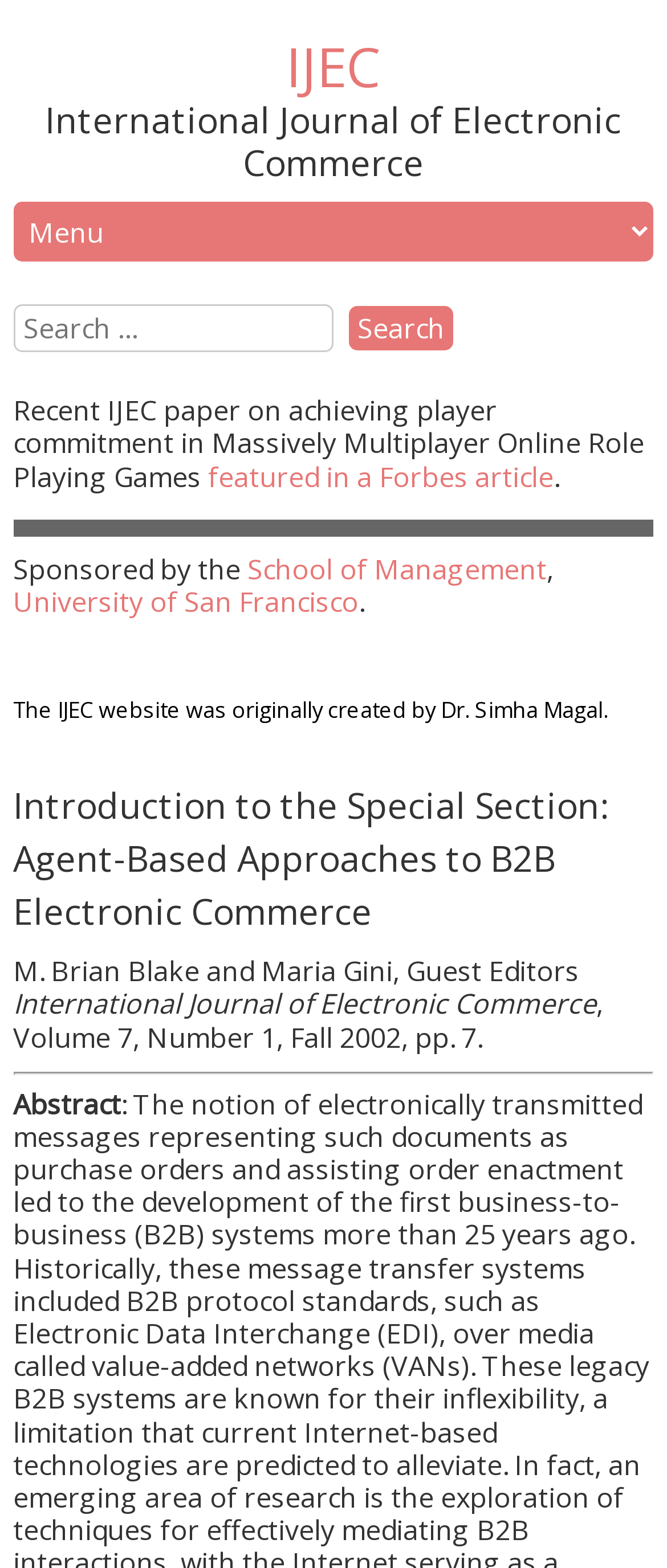Bounding box coordinates are specified in the format (top-left x, top-left y, bottom-right x, bottom-right y). All values are floating point numbers bounded between 0 and 1. Please provide the bounding box coordinate of the region this sentence describes: Oslo

None